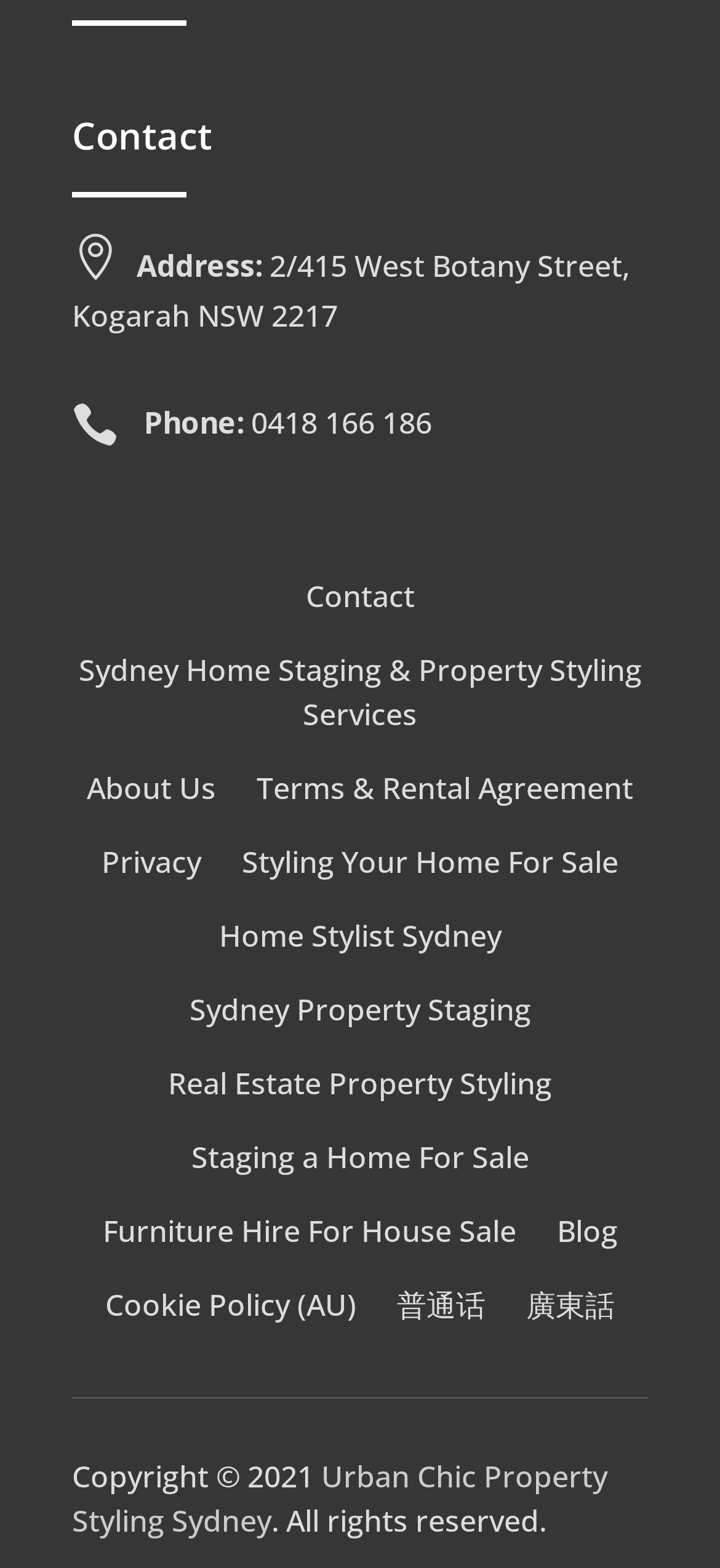Determine the bounding box coordinates for the clickable element to execute this instruction: "Visit Sydney Home Staging & Property Styling Services". Provide the coordinates as four float numbers between 0 and 1, i.e., [left, top, right, bottom].

[0.1, 0.413, 0.9, 0.479]